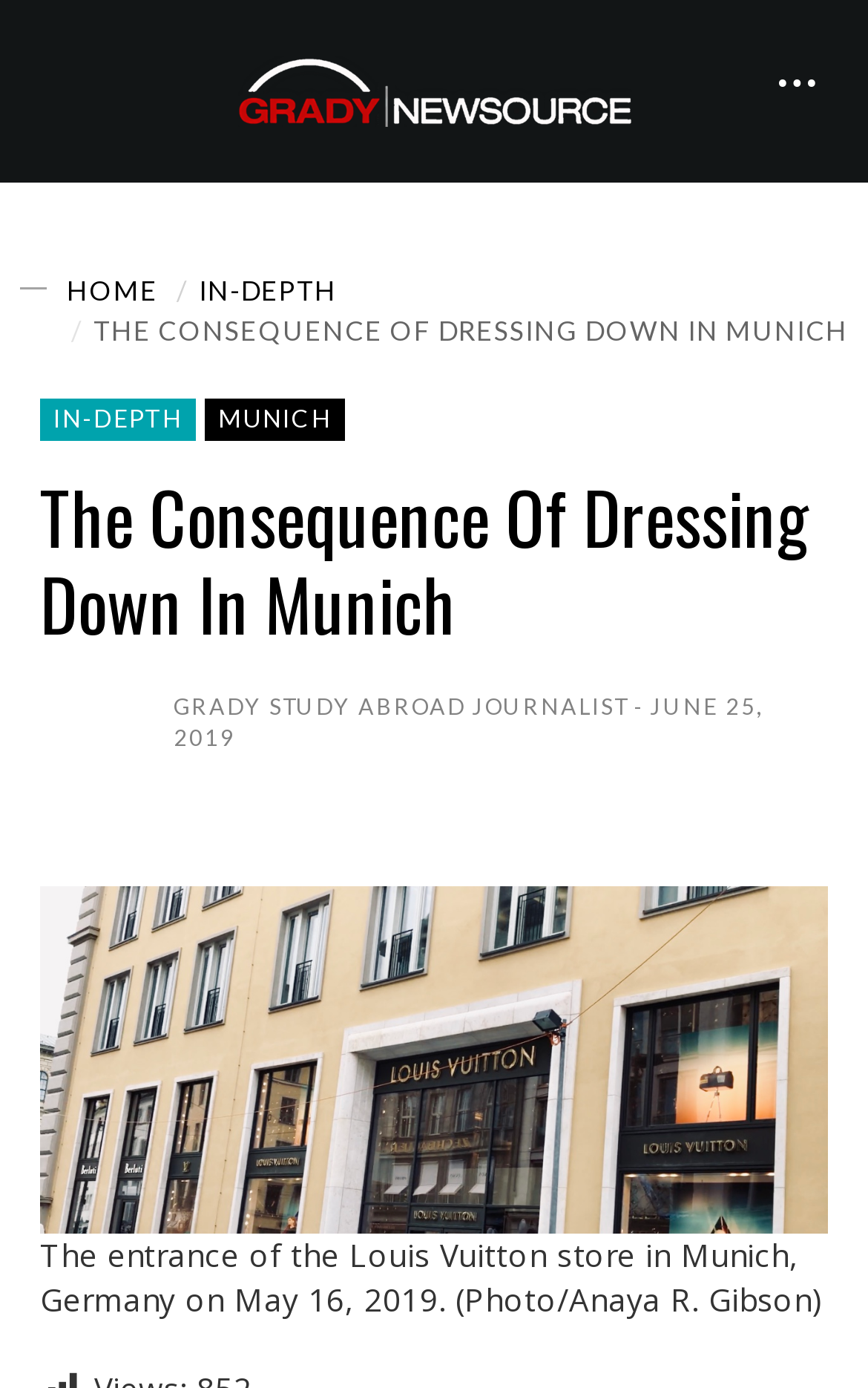Provide a brief response using a word or short phrase to this question:
What is the name of the store in the photo?

Louis Vuitton